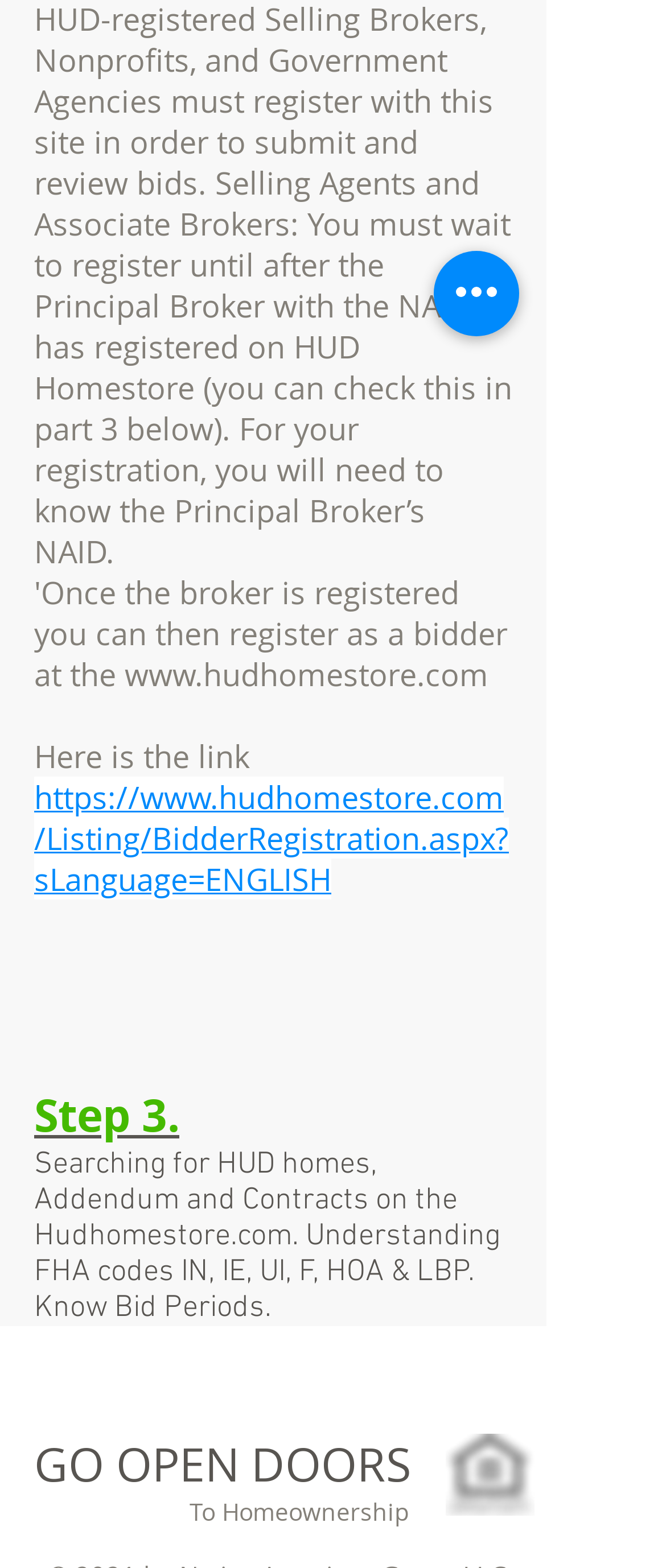Find and provide the bounding box coordinates for the UI element described with: "www.hudhomestore.com".

[0.187, 0.417, 0.733, 0.443]